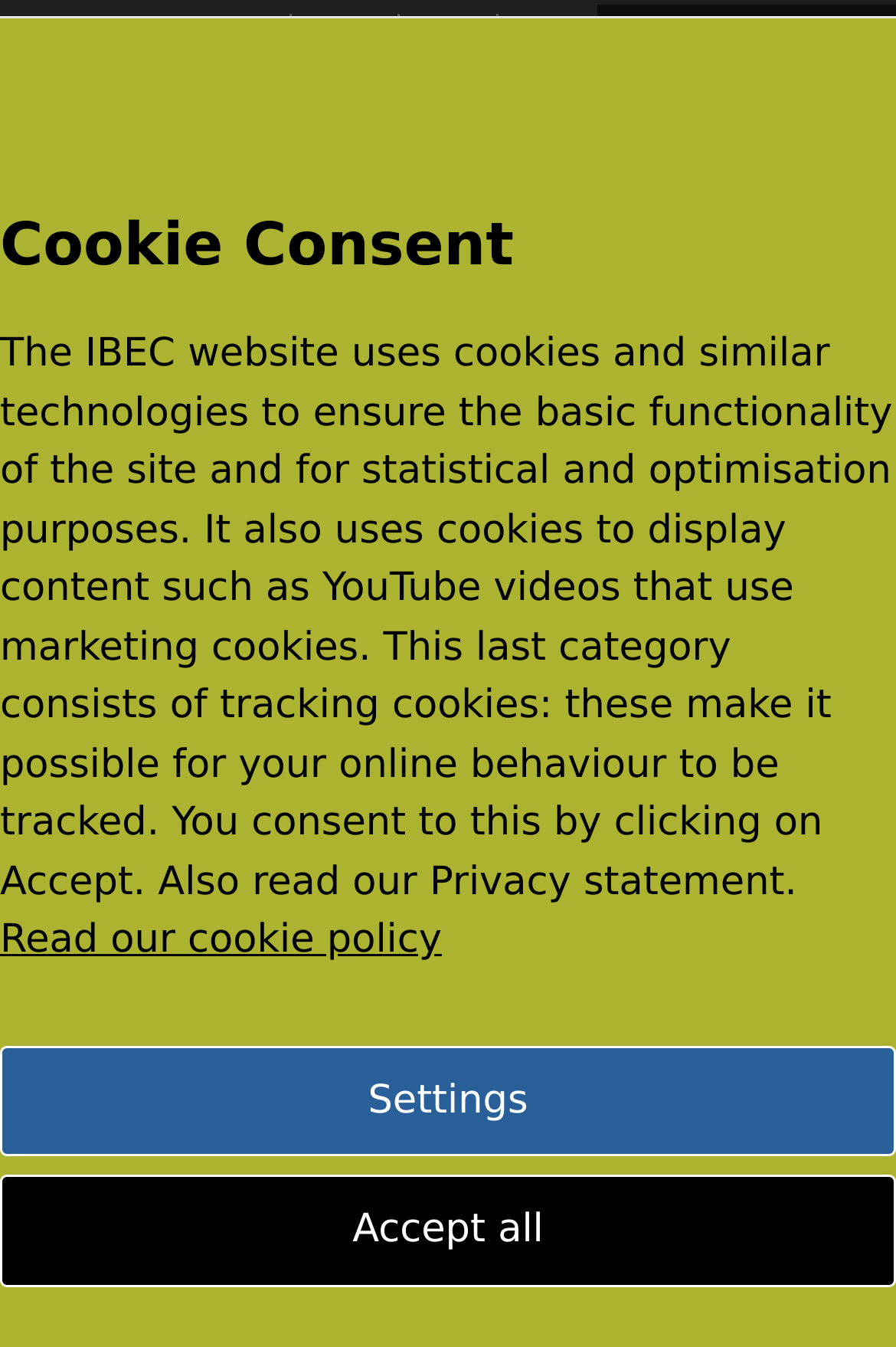Using the format (top-left x, top-left y, bottom-right x, bottom-right y), provide the bounding box coordinates for the described UI element. All values should be floating point numbers between 0 and 1: Accept all

[0.0, 0.873, 1.0, 0.956]